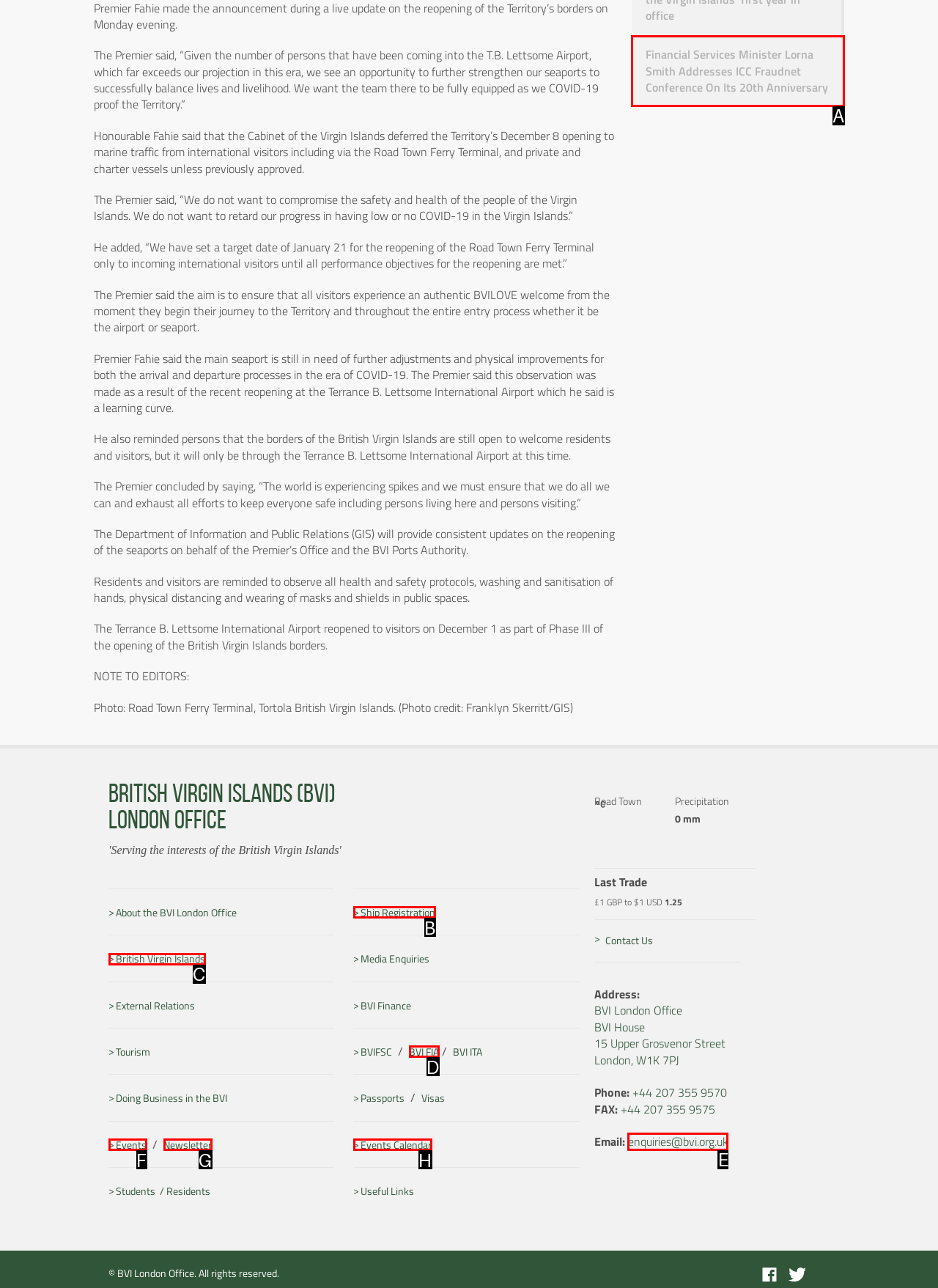Determine which option aligns with the description: British Virgin Islands. Provide the letter of the chosen option directly.

C